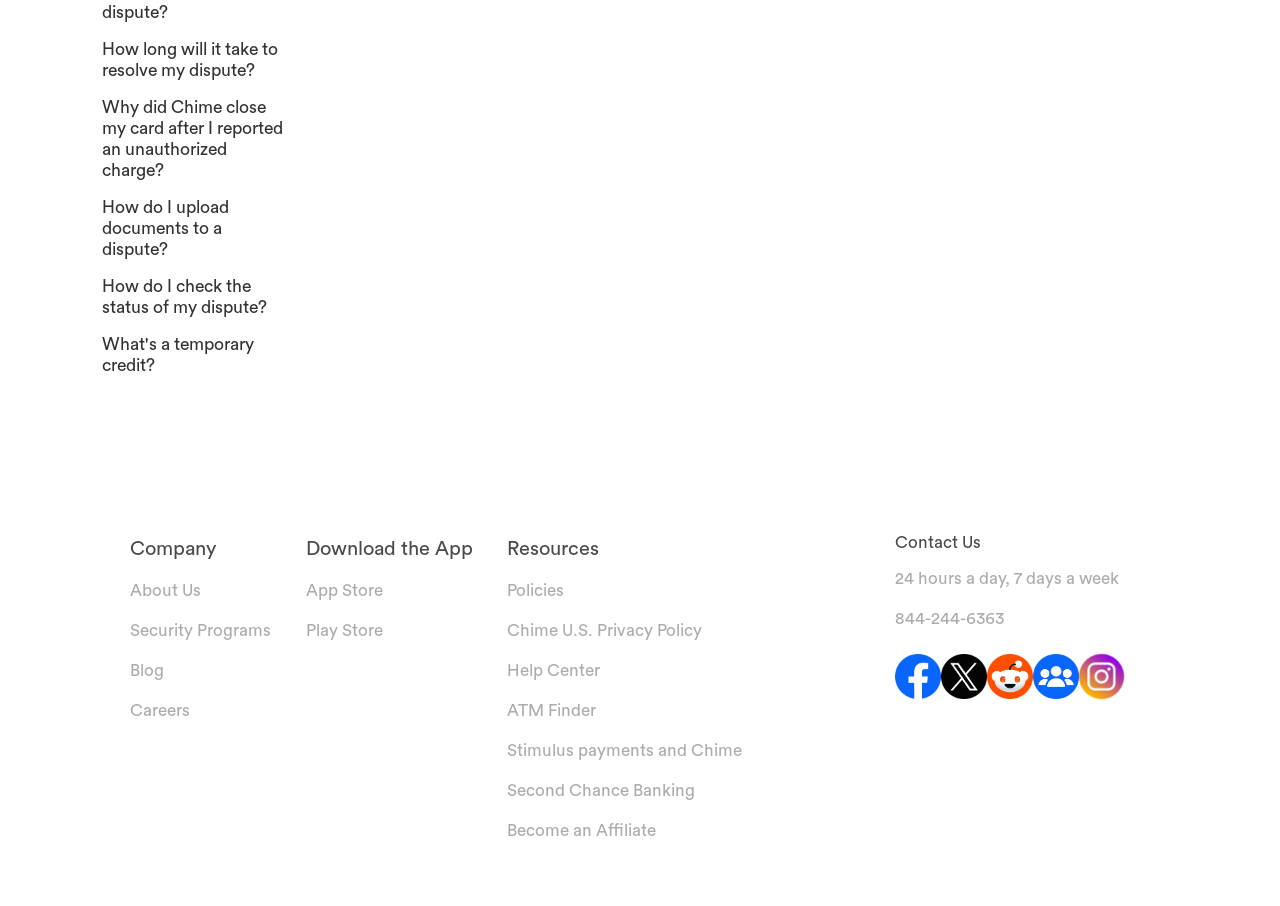Extract the bounding box coordinates for the UI element described by the text: "What links here". The coordinates should be in the form of [left, top, right, bottom] with values between 0 and 1.

None